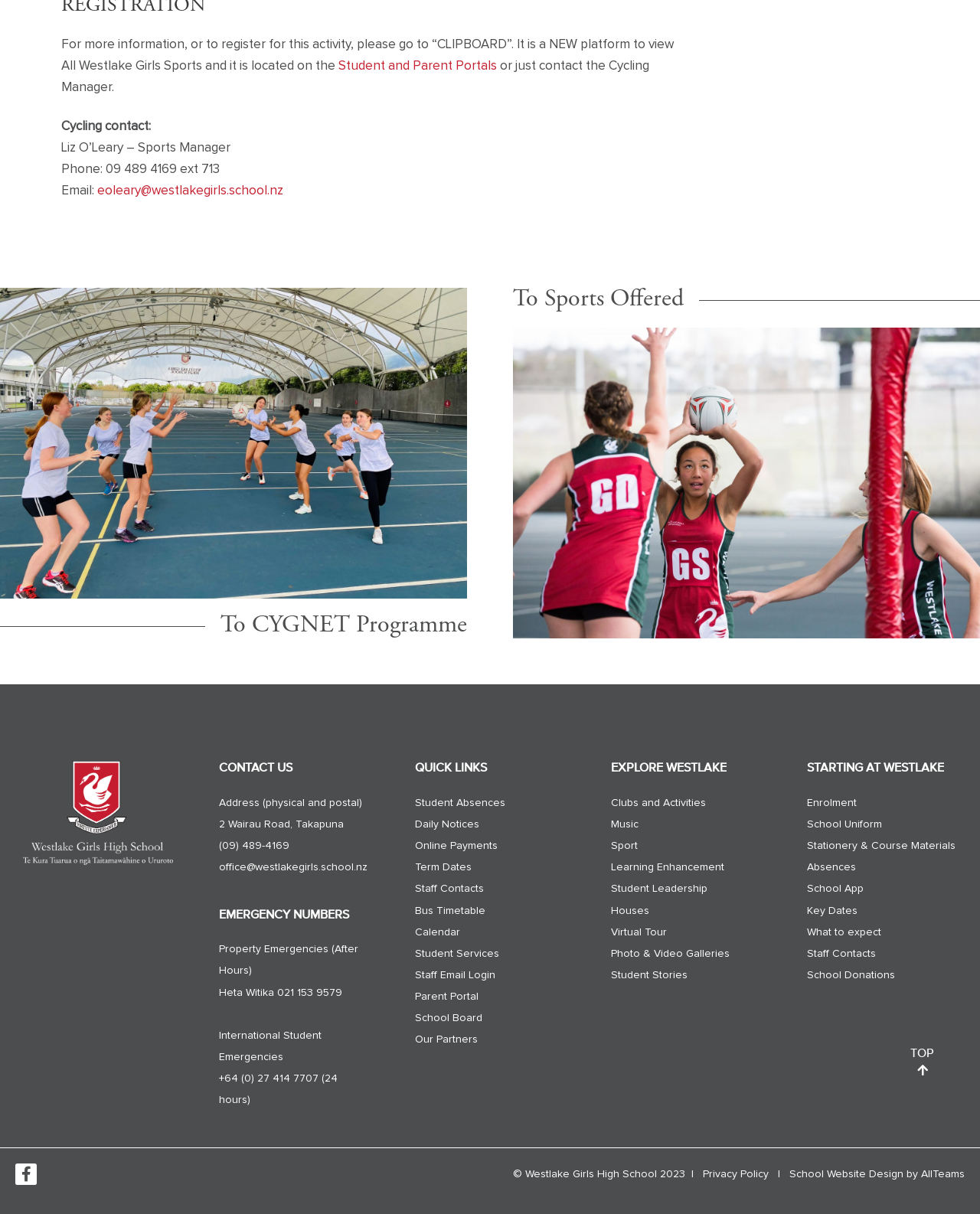What is the name of the Sports Manager?
Kindly offer a detailed explanation using the data available in the image.

I found the contact information of the Cycling Manager, which includes her name, Liz O'Leary, and her title, Sports Manager.